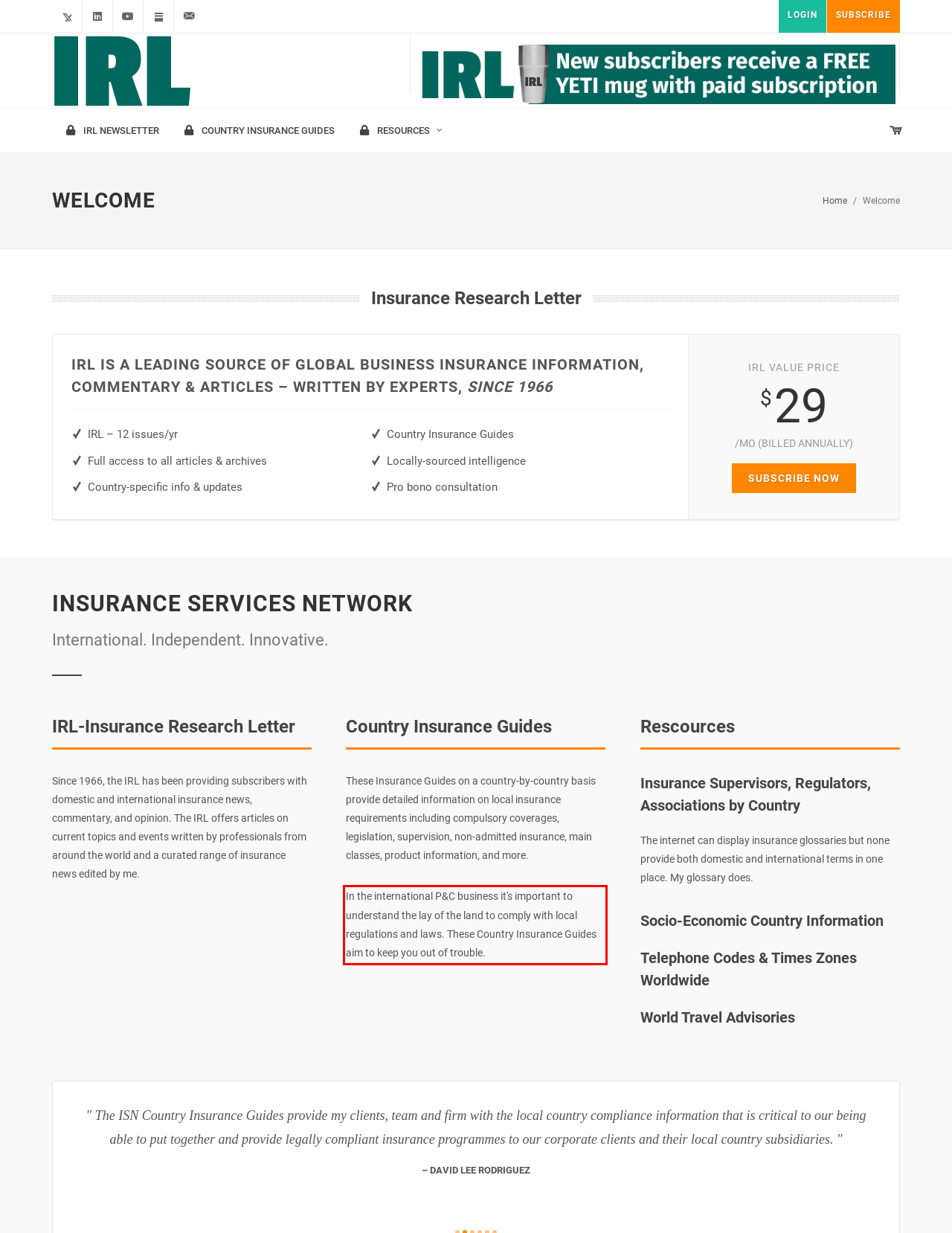You are provided with a screenshot of a webpage featuring a red rectangle bounding box. Extract the text content within this red bounding box using OCR.

In the international P&C business it's important to understand the lay of the land to comply with local regulations and laws. These Country Insurance Guides aim to keep you out of trouble.